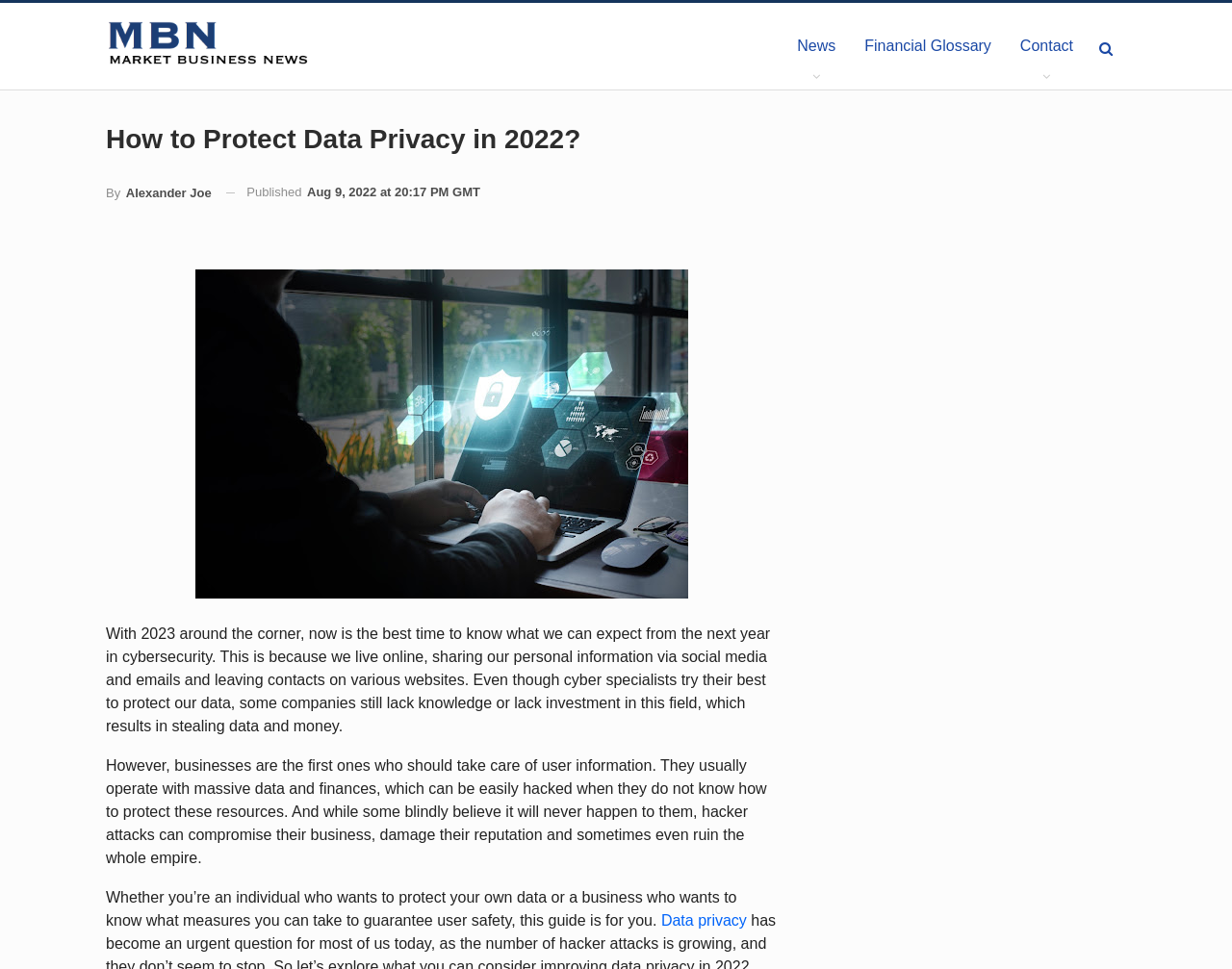What is the main topic of the article?
Answer the question using a single word or phrase, according to the image.

Data privacy